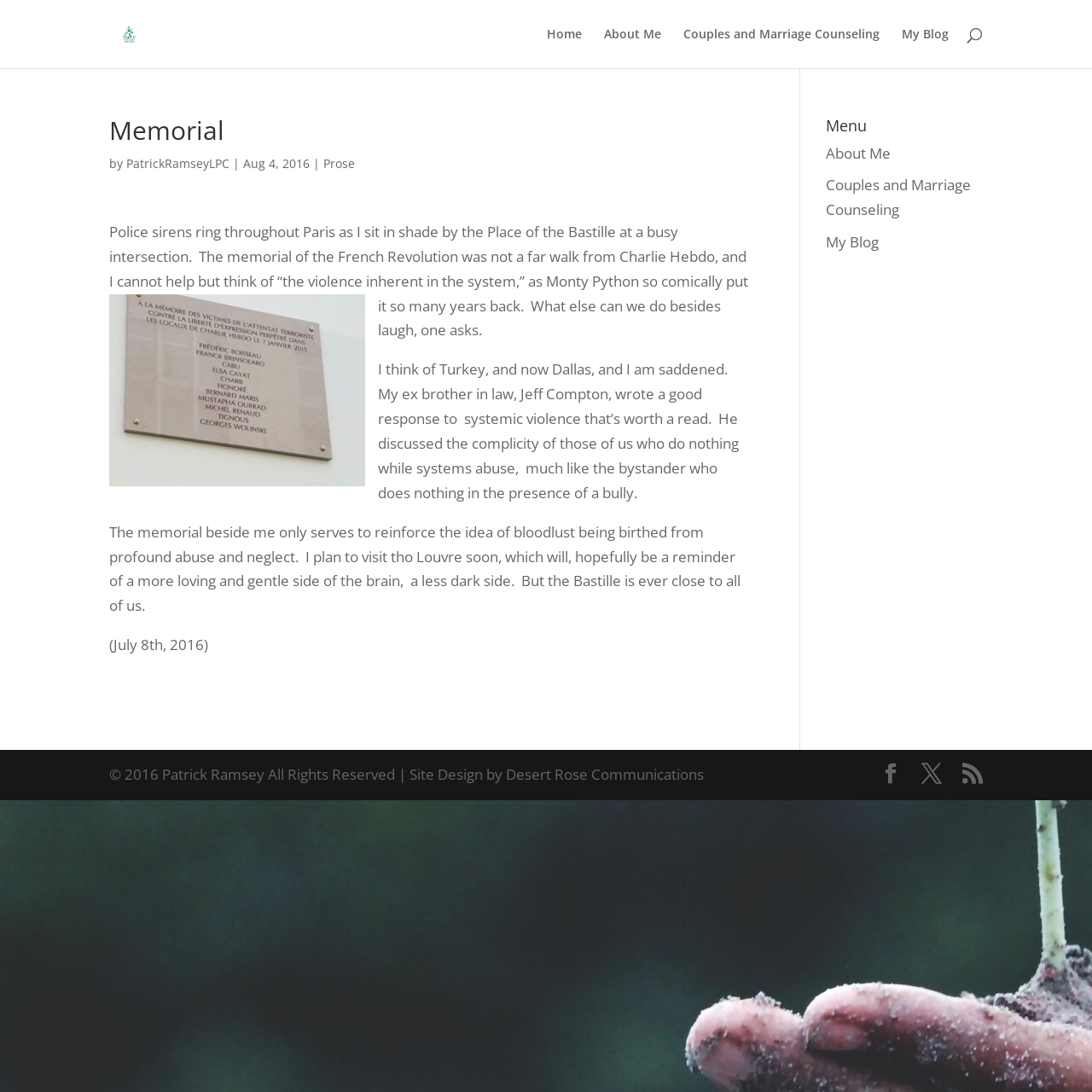What is the name of the website designer?
Kindly answer the question with as much detail as you can.

The name of the website designer can be determined from the text 'Site Design by Desert Rose Communications' which is present at the bottom of the webpage.